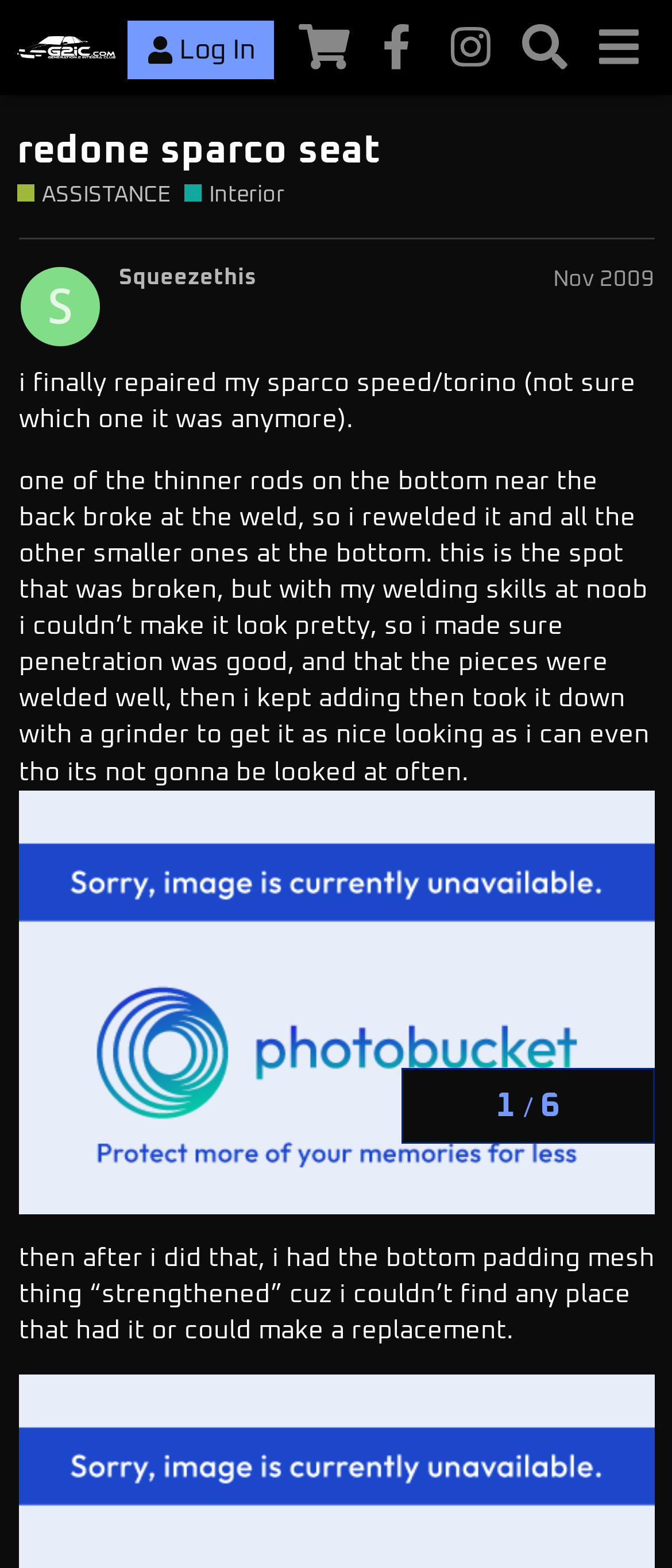Please provide a detailed answer to the question below based on the screenshot: 
What was broken on the Sparco seat?

The original post mentions that 'one of the thinner rods on the bottom near the back broke at the weld', indicating that the thinner rod was the part that was broken on the Sparco seat.